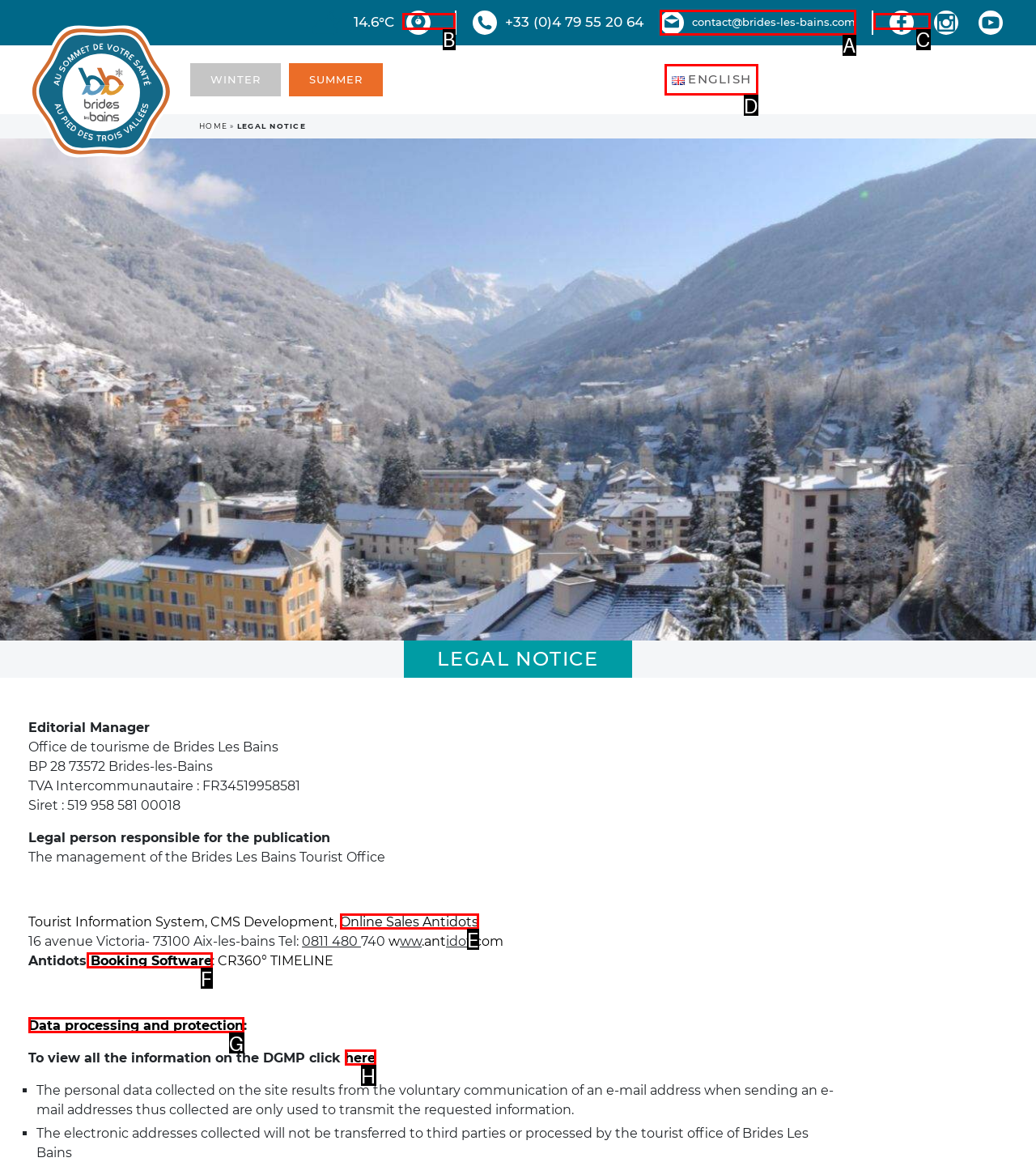Identify the correct UI element to click for the following task: Contact the tourist office Choose the option's letter based on the given choices.

A